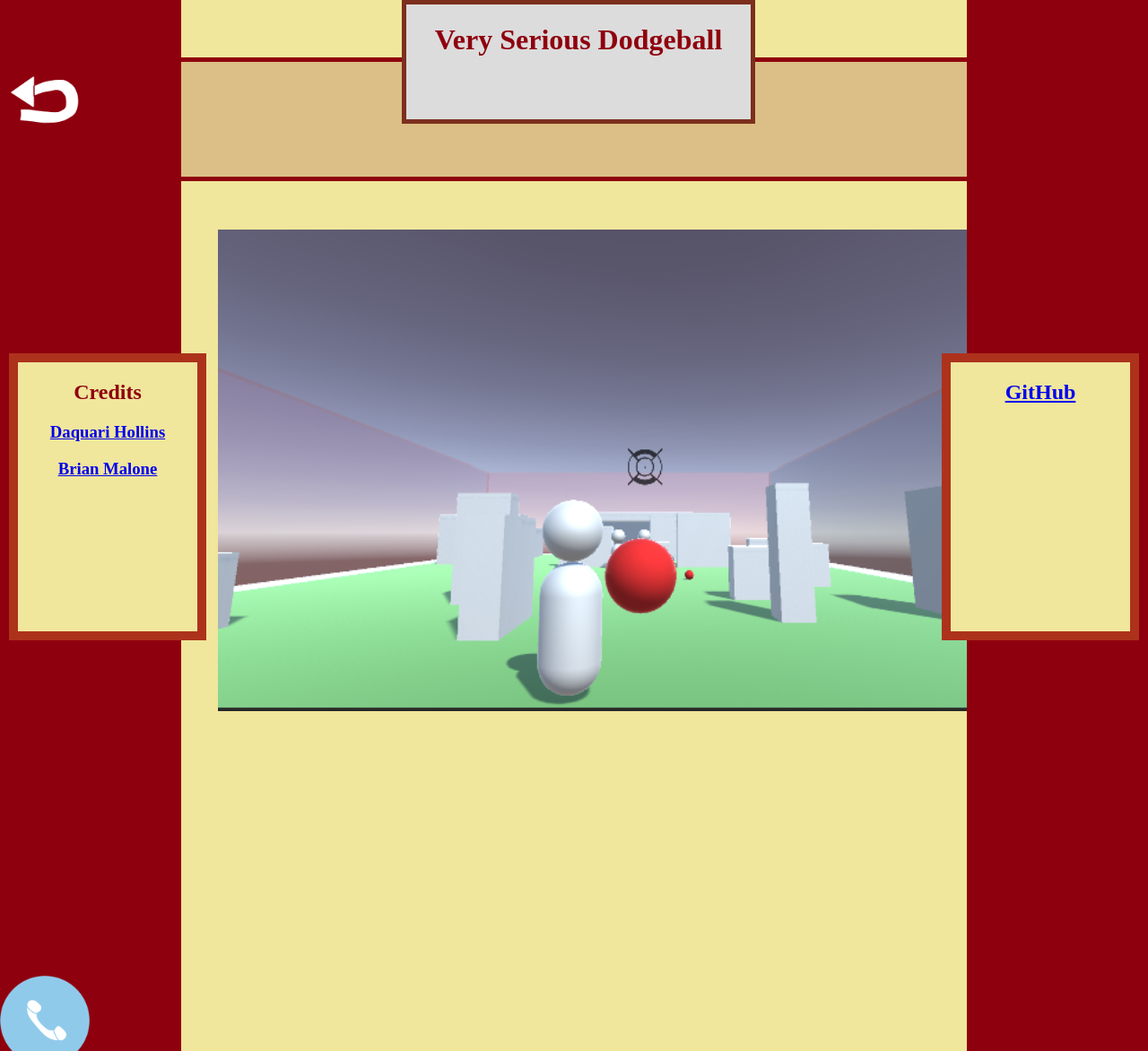What is the purpose of the 'Browse Art' button?
Examine the image and give a concise answer in one word or a short phrase.

To browse art